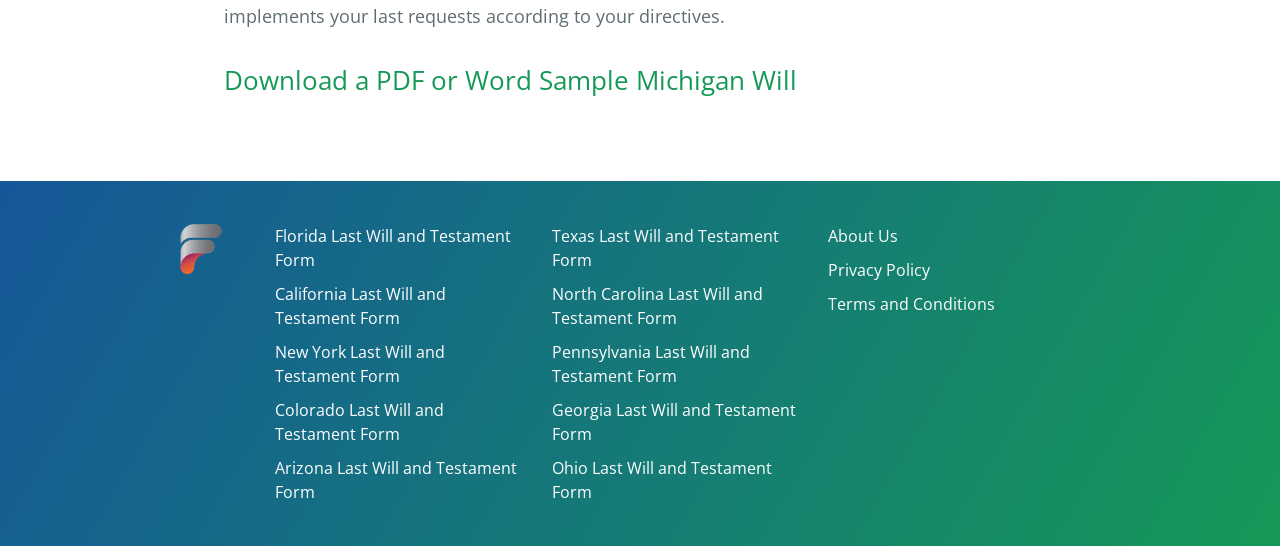Please provide a one-word or short phrase answer to the question:
What is the purpose of the image on the webpage?

Decoration